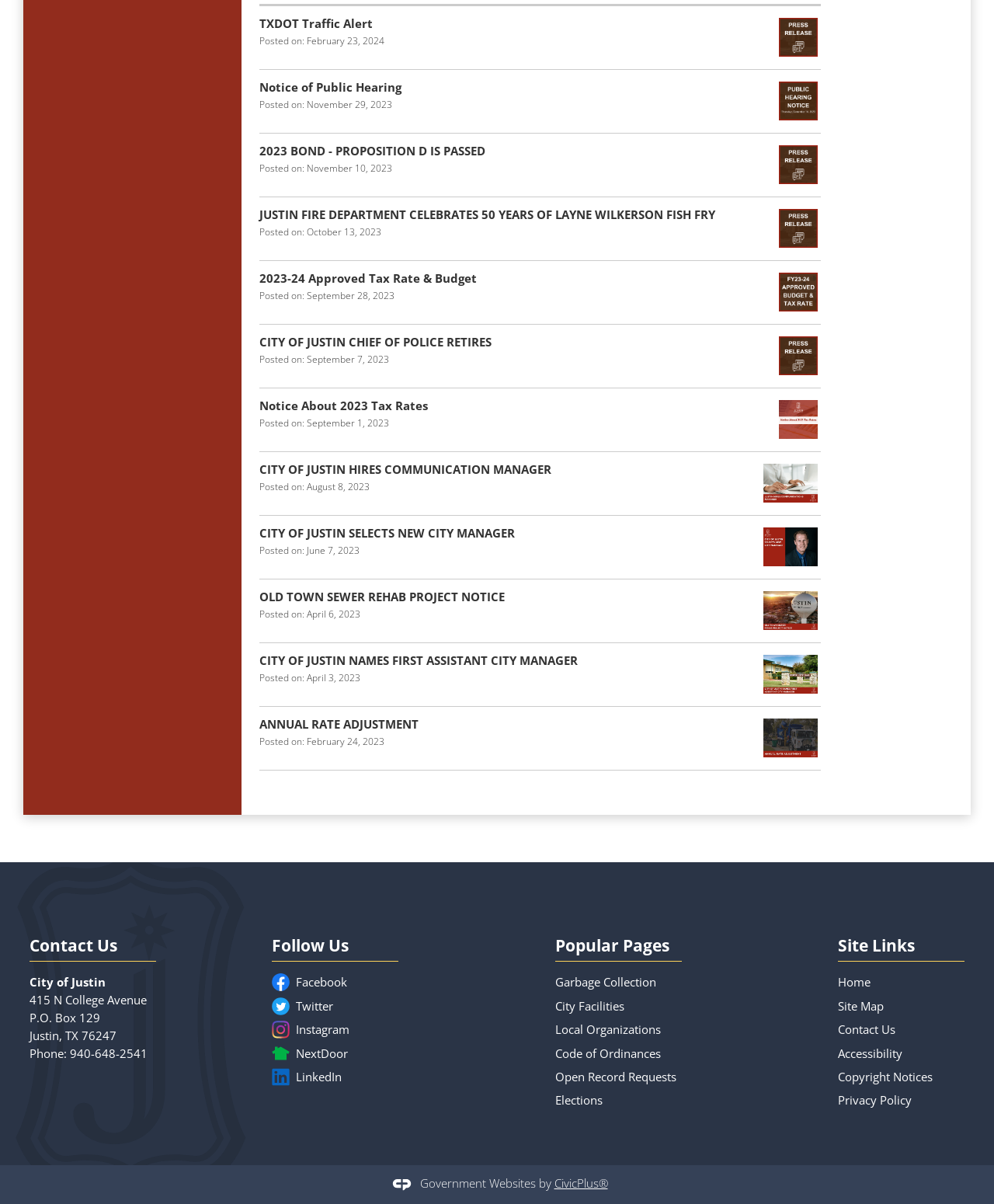Identify the bounding box coordinates for the element that needs to be clicked to fulfill this instruction: "Read 2023 BOND - PROPOSITION D IS PASSED". Provide the coordinates in the format of four float numbers between 0 and 1: [left, top, right, bottom].

[0.261, 0.118, 0.488, 0.131]